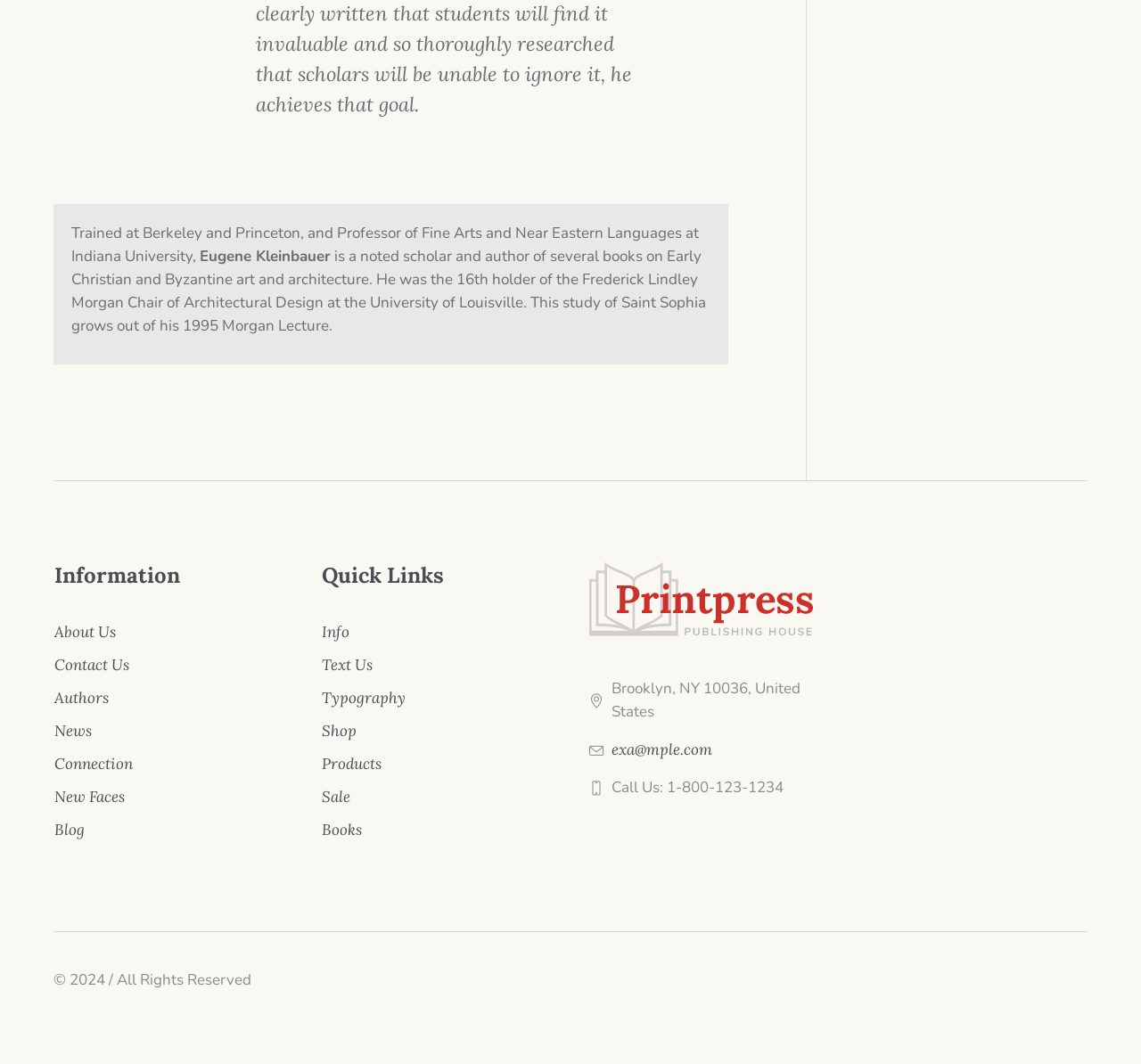Please reply with a single word or brief phrase to the question: 
How many links are there in the 'Information' section?

5